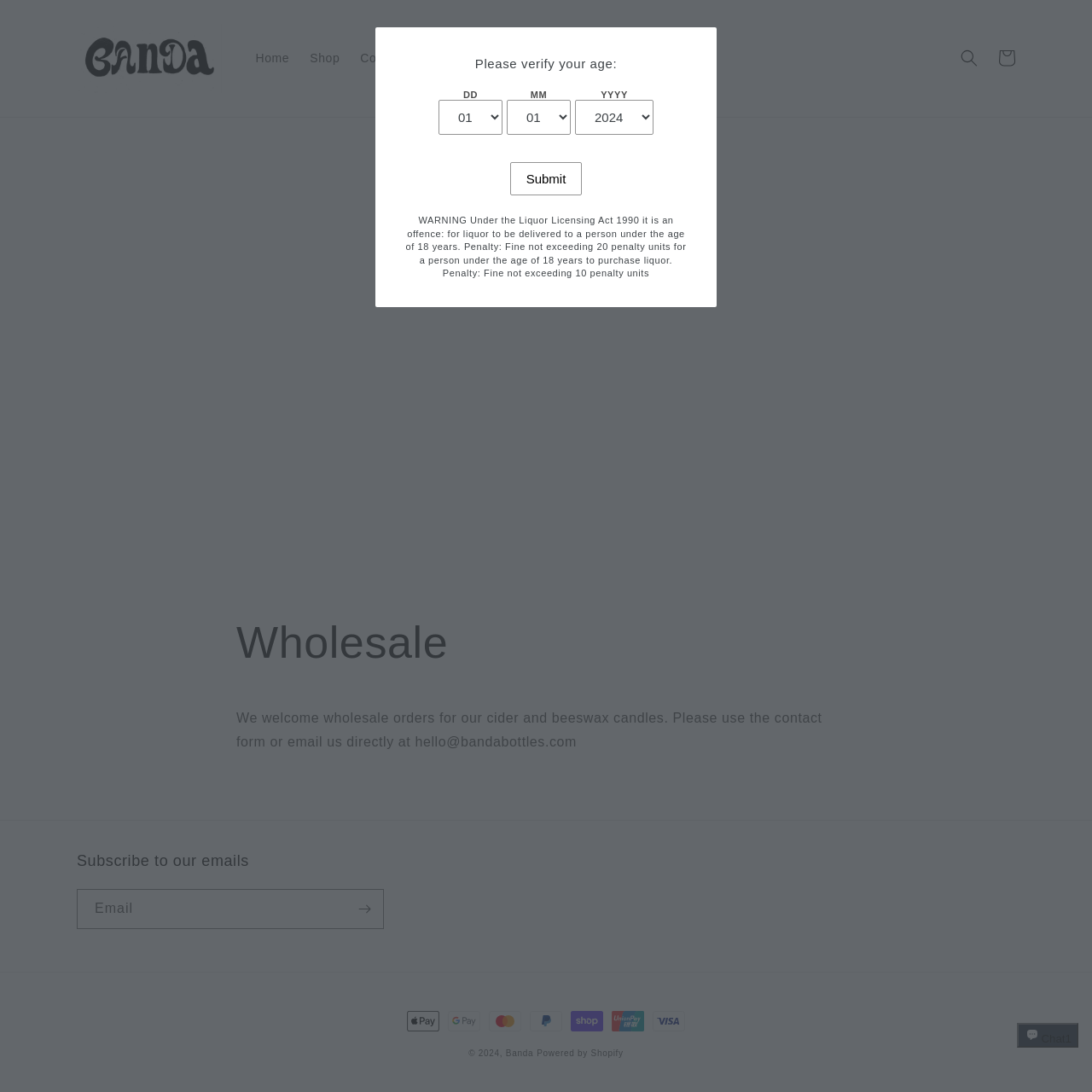How can wholesale orders be placed?
Could you answer the question with a detailed and thorough explanation?

The webpage instructs users to use the contact form or email hello@bandabottles.com directly to place wholesale orders.